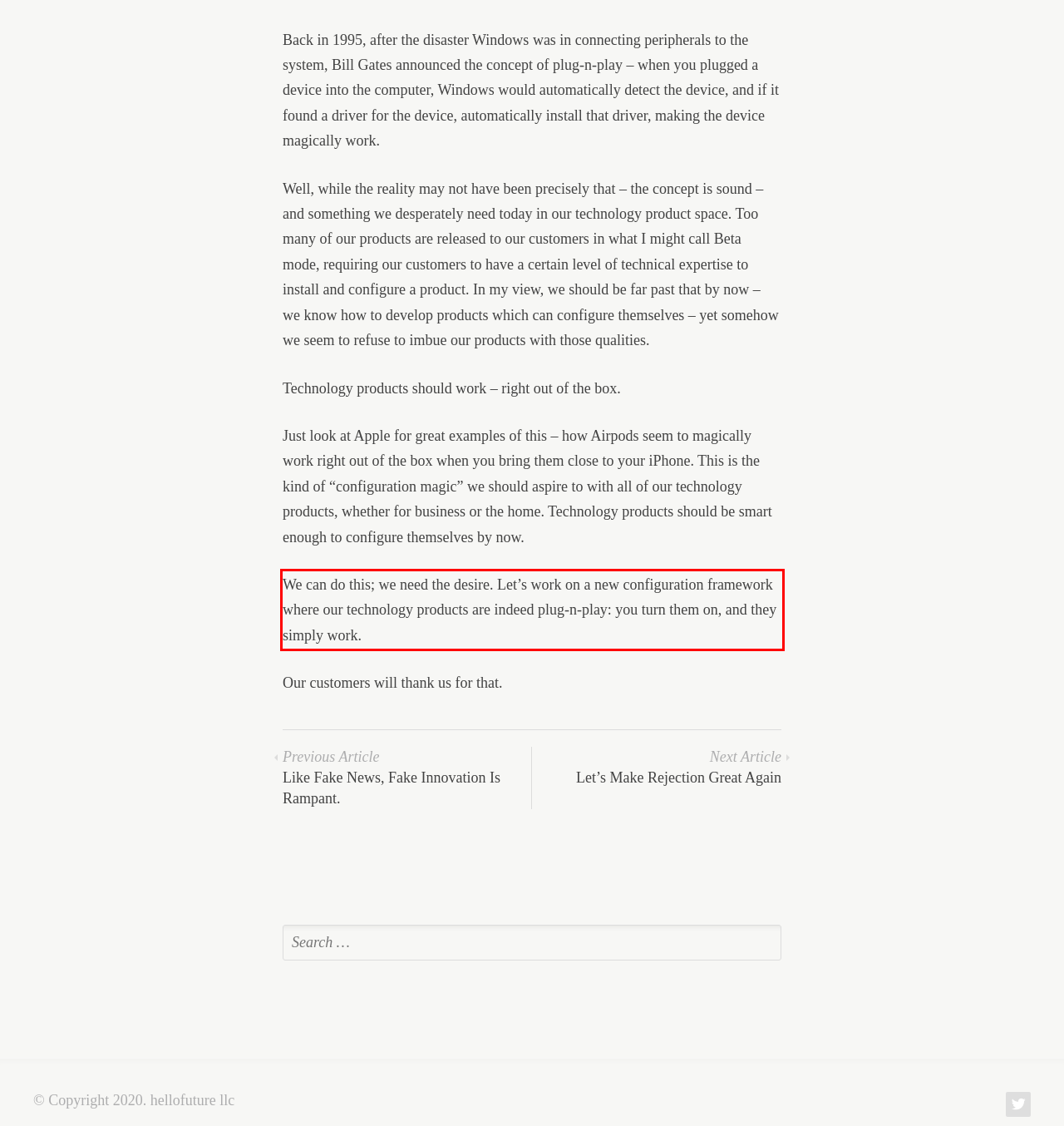You are provided with a webpage screenshot that includes a red rectangle bounding box. Extract the text content from within the bounding box using OCR.

We can do this; we need the desire. Let’s work on a new configuration framework where our technology products are indeed plug-n-play: you turn them on, and they simply work.